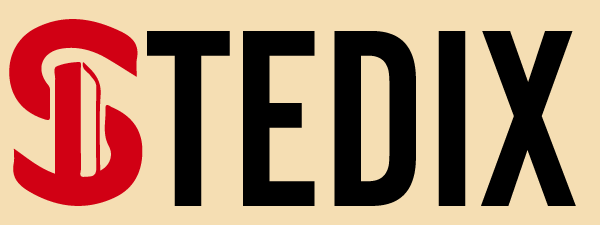What type of fashion does the brand 'Stedix' focus on?
Using the image, elaborate on the answer with as much detail as possible.

The brand 'Stedix' represents a brand identity in the context of men's fashion, specifically focusing on personalized and printed shirts, as suggested by the nearby content on the webpage.